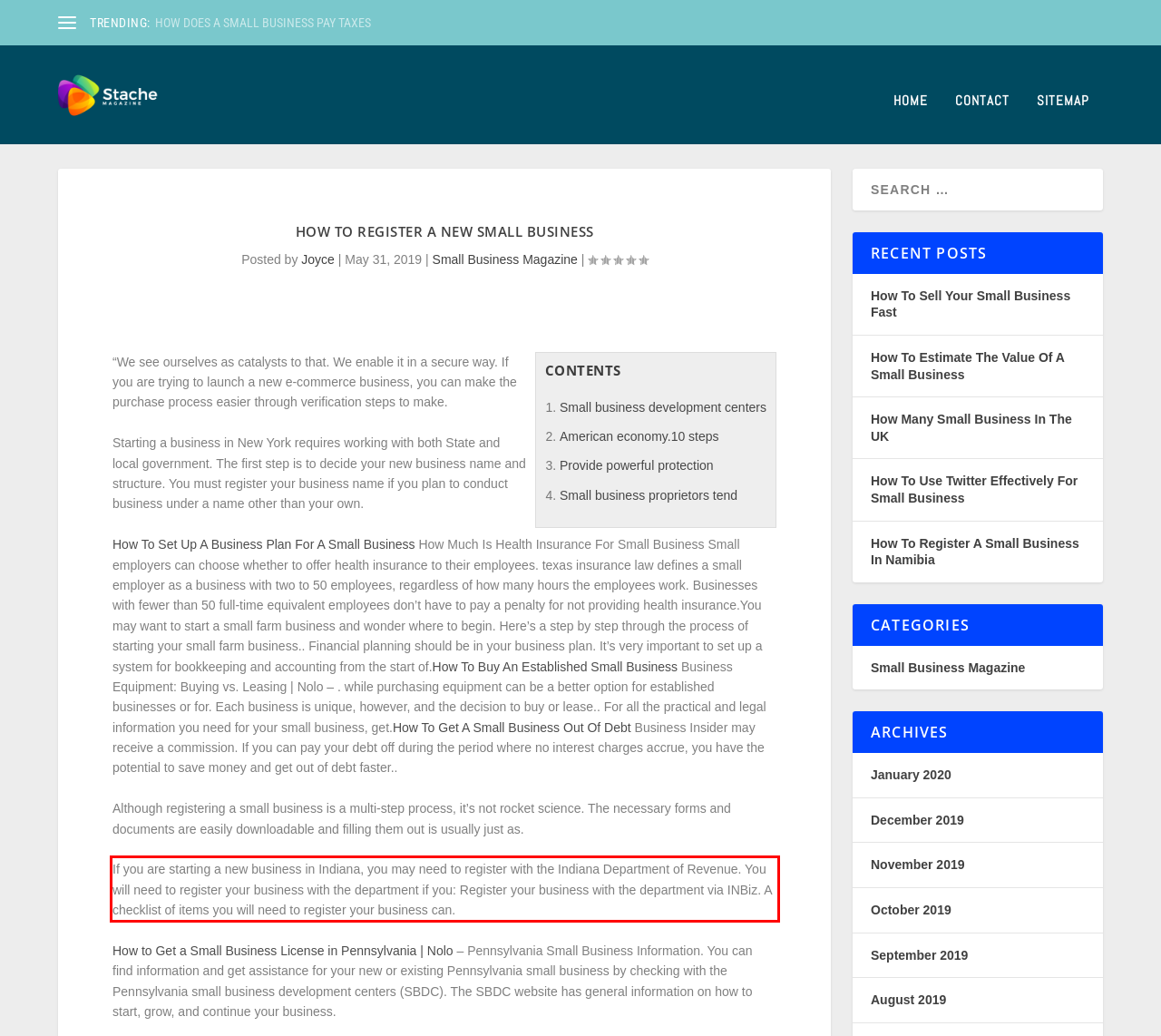Please look at the screenshot provided and find the red bounding box. Extract the text content contained within this bounding box.

If you are starting a new business in Indiana, you may need to register with the Indiana Department of Revenue. You will need to register your business with the department if you: Register your business with the department via INBiz. A checklist of items you will need to register your business can.